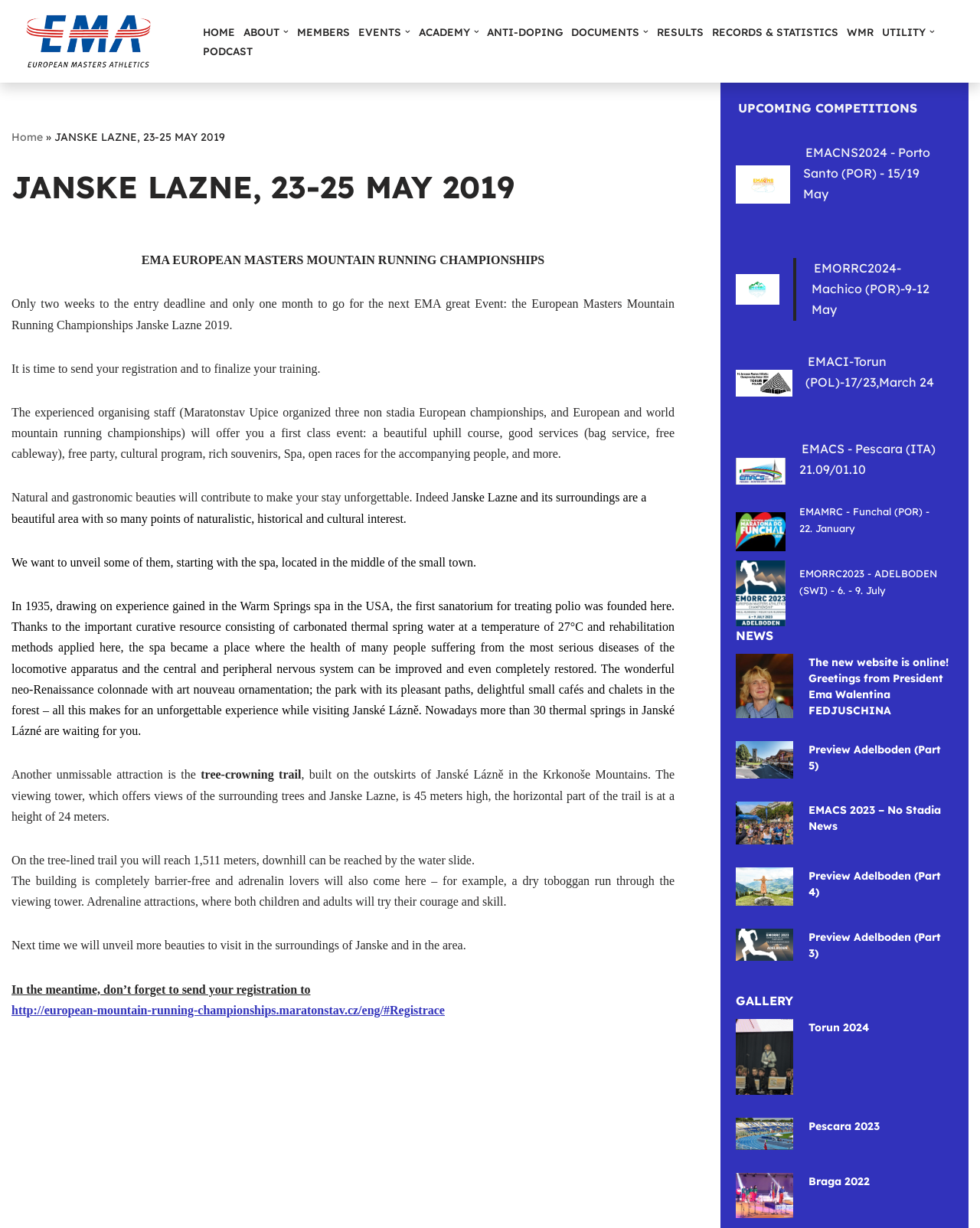Give a detailed explanation of the elements present on the webpage.

This webpage is about the European Masters Mountain Running Championships, specifically the event taking place in Janské Lázně, Czech Republic, from May 23-25, 2019. 

At the top of the page, there is a navigation menu with links to different sections of the website, including "Home", "About", "Members", "Events", "Academy", "Anti-Doping", "Documents", "Results", "Records & Statistics", "WMR", "Utility", and "Podcast". 

Below the navigation menu, there is a heading that reads "JANSKE LAZNE, 23-25 MAY 2019 - EMA" and a brief description of the event, mentioning the entry deadline and the importance of sending registrations. 

The main content of the page is divided into several sections. The first section provides information about the event, including the uphill course, services, and cultural programs. The second section describes the natural and gastronomic beauties of Janské Lázně and its surroundings, including the spa, tree-crowning trail, and other attractions. 

On the right side of the page, there is a section titled "UPCOMING COMPETITIONS" that lists several upcoming events, including EMACNS2024, EMORRC2024, and others. 

Further down the page, there is a section titled "NEWS" that lists several news articles, including "The new website is online! Greetings from President Ema Walentina FEDJUSCHINA", "Preview Adelboden (Part 5)", "EMACS 2023 – No Stadia News", and "Preview Adelboden (Part 4)".